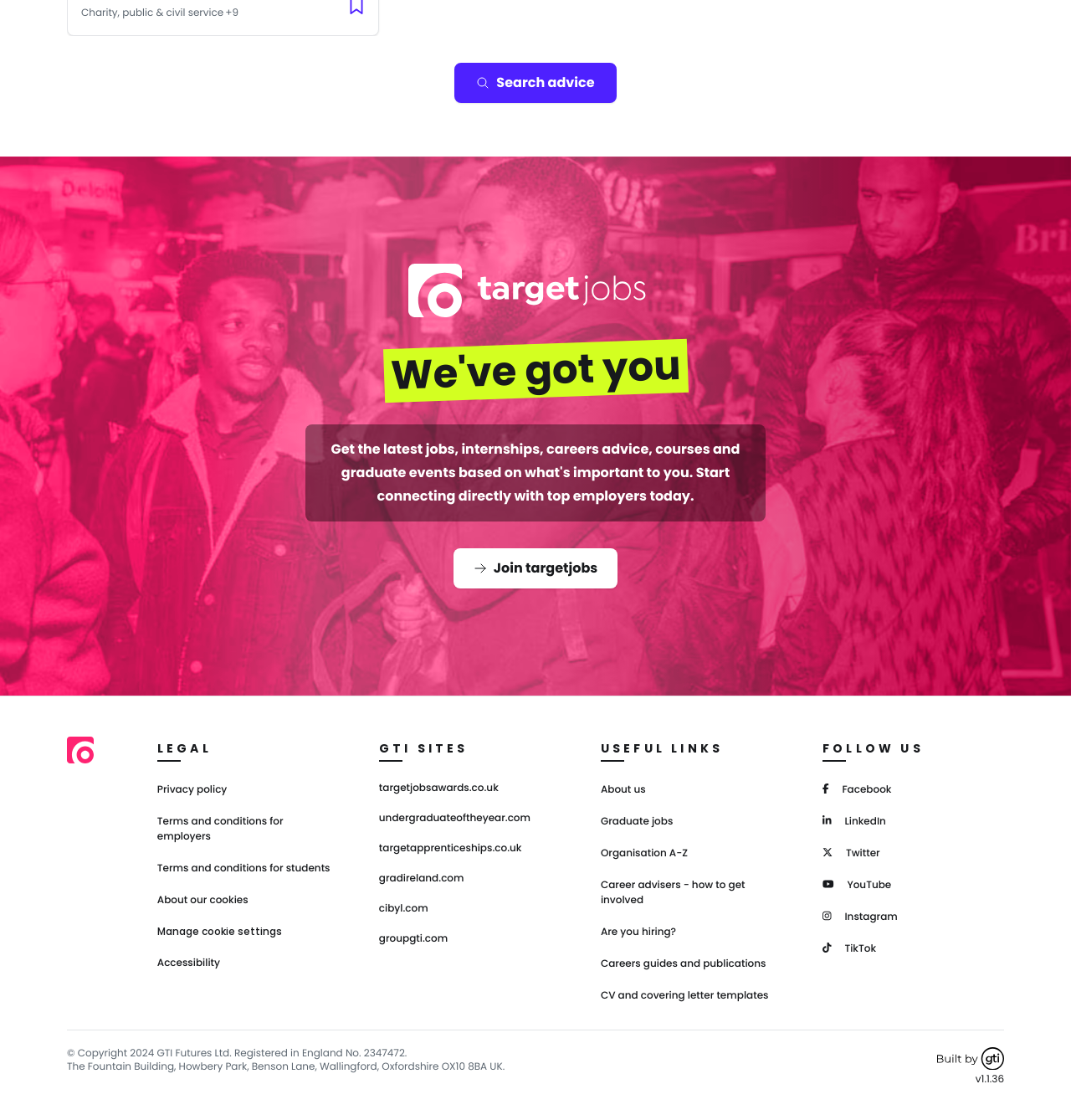Show the bounding box coordinates for the HTML element as described: "Careers guides and publications".

[0.561, 0.854, 0.715, 0.867]